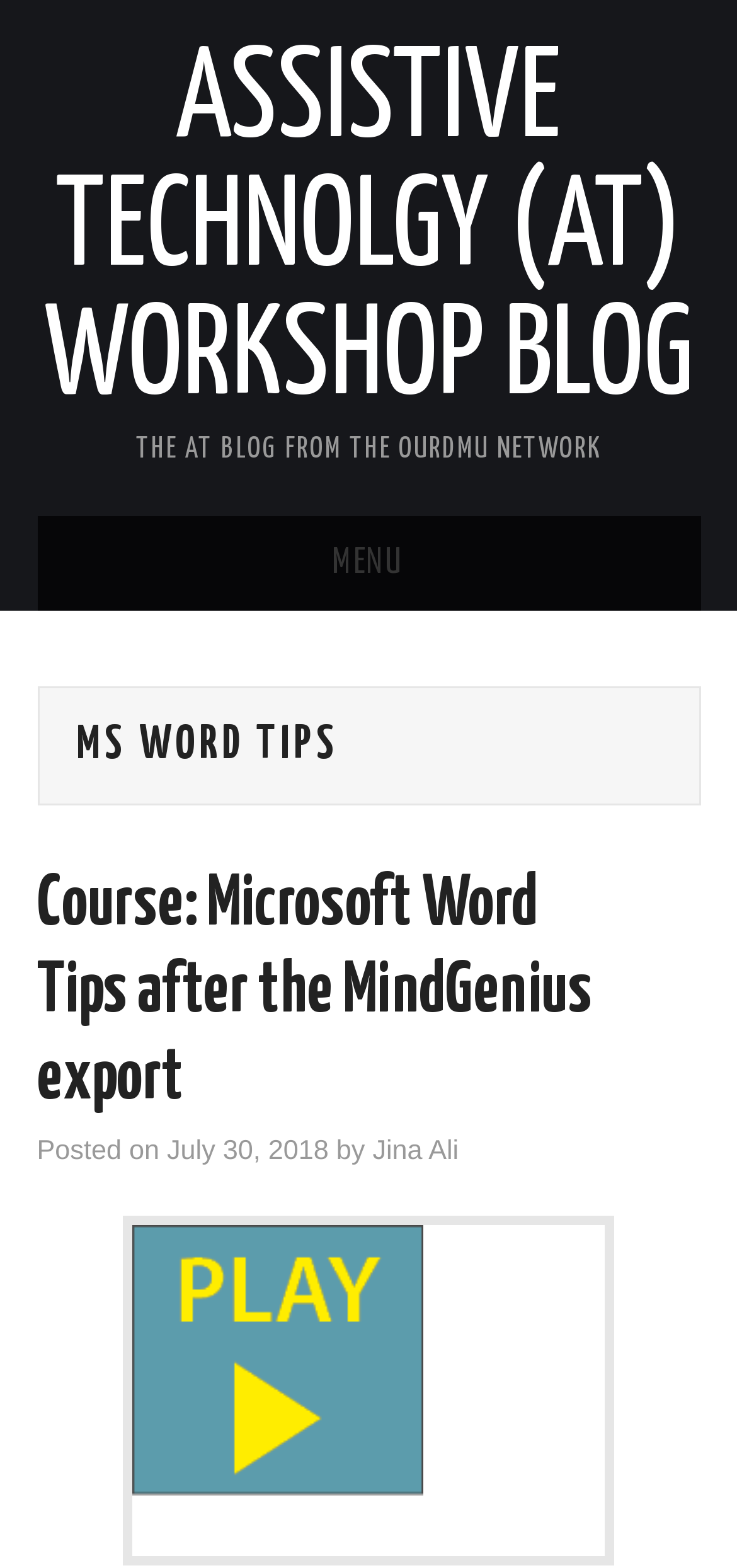Find the bounding box coordinates of the element I should click to carry out the following instruction: "read course details".

[0.05, 0.555, 0.804, 0.71]